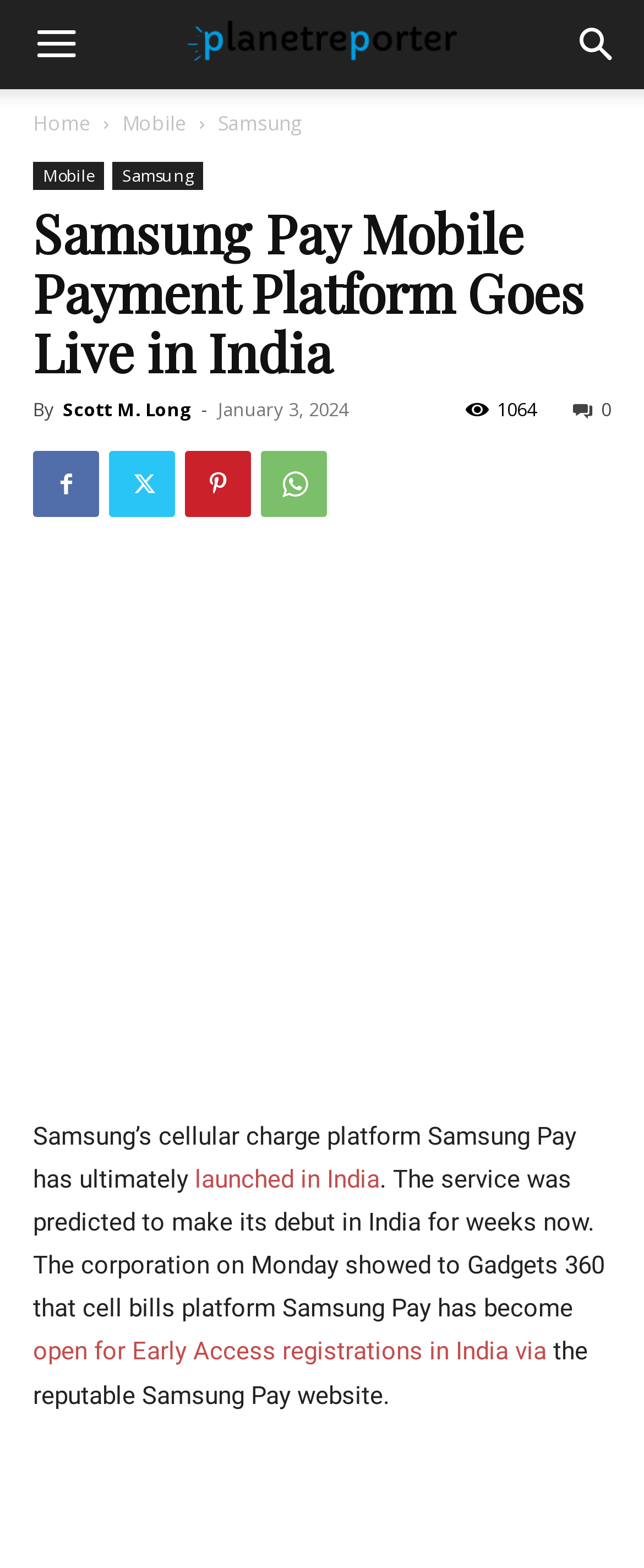Please specify the bounding box coordinates for the clickable region that will help you carry out the instruction: "Click the Samsung link".

[0.338, 0.07, 0.469, 0.087]